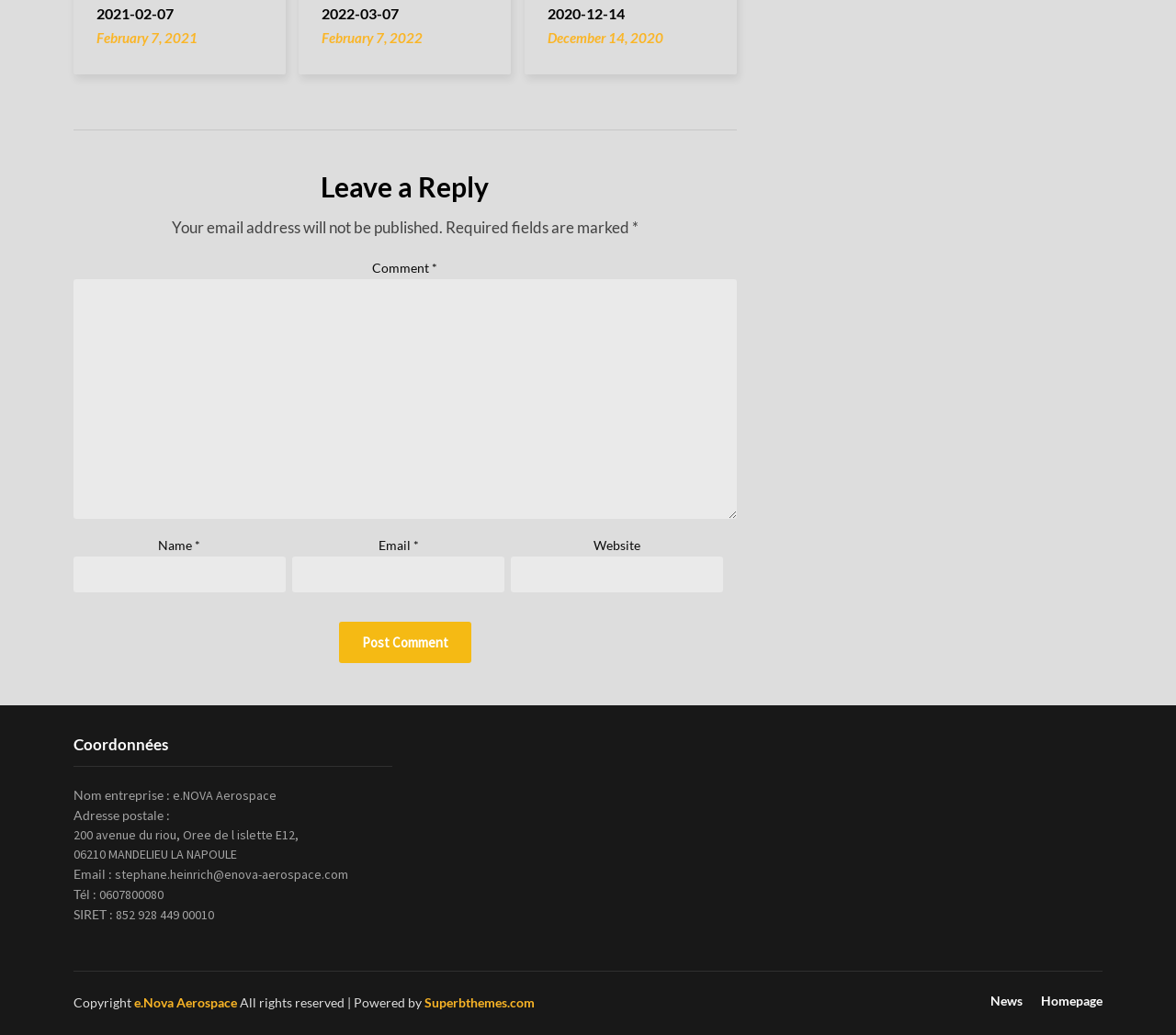What is the required field marked with an asterisk?
Based on the image, provide your answer in one word or phrase.

Comment, Name, Email